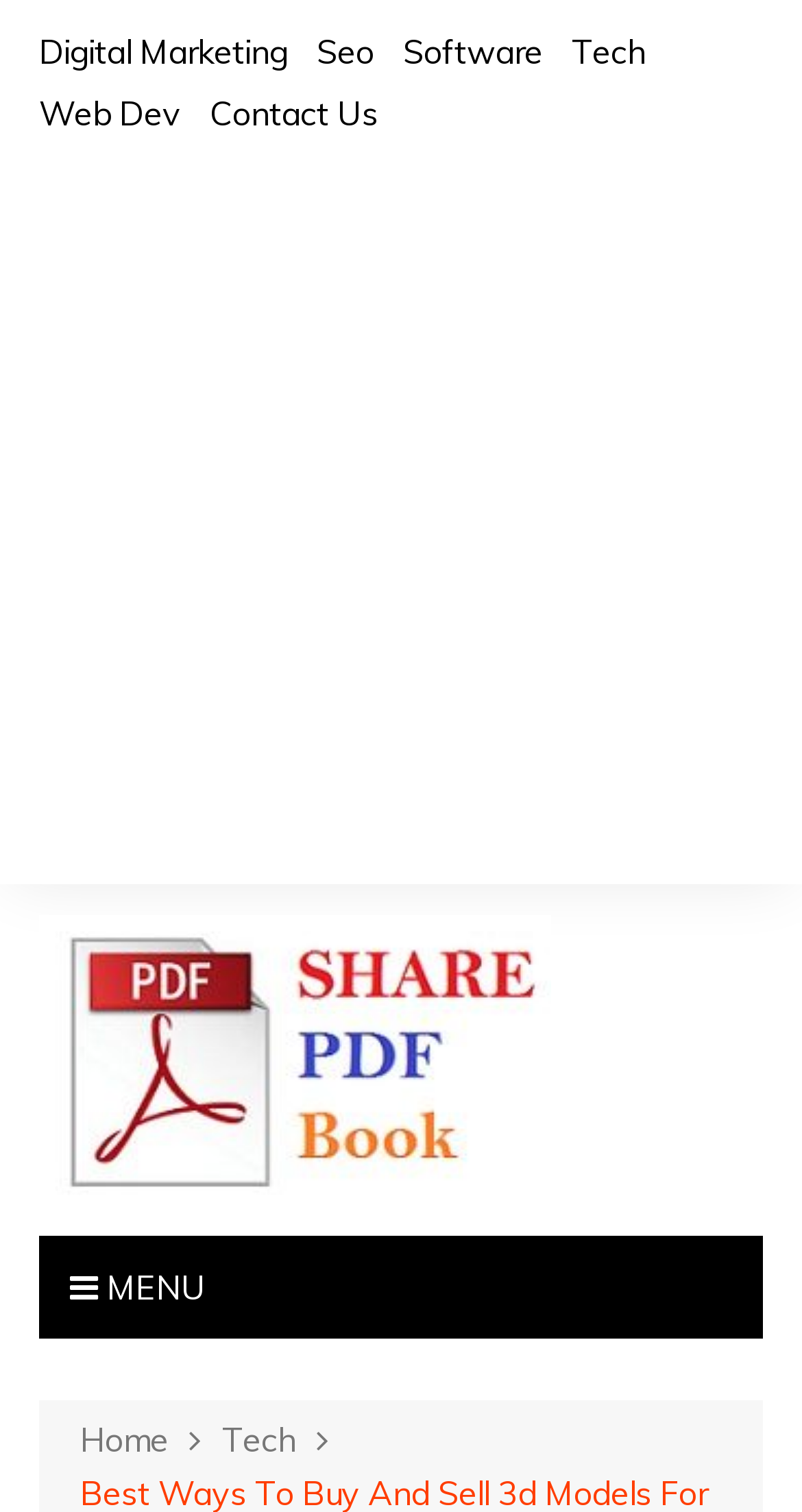Give a one-word or one-phrase response to the question: 
What is the purpose of the website?

Buy and sell 3D models